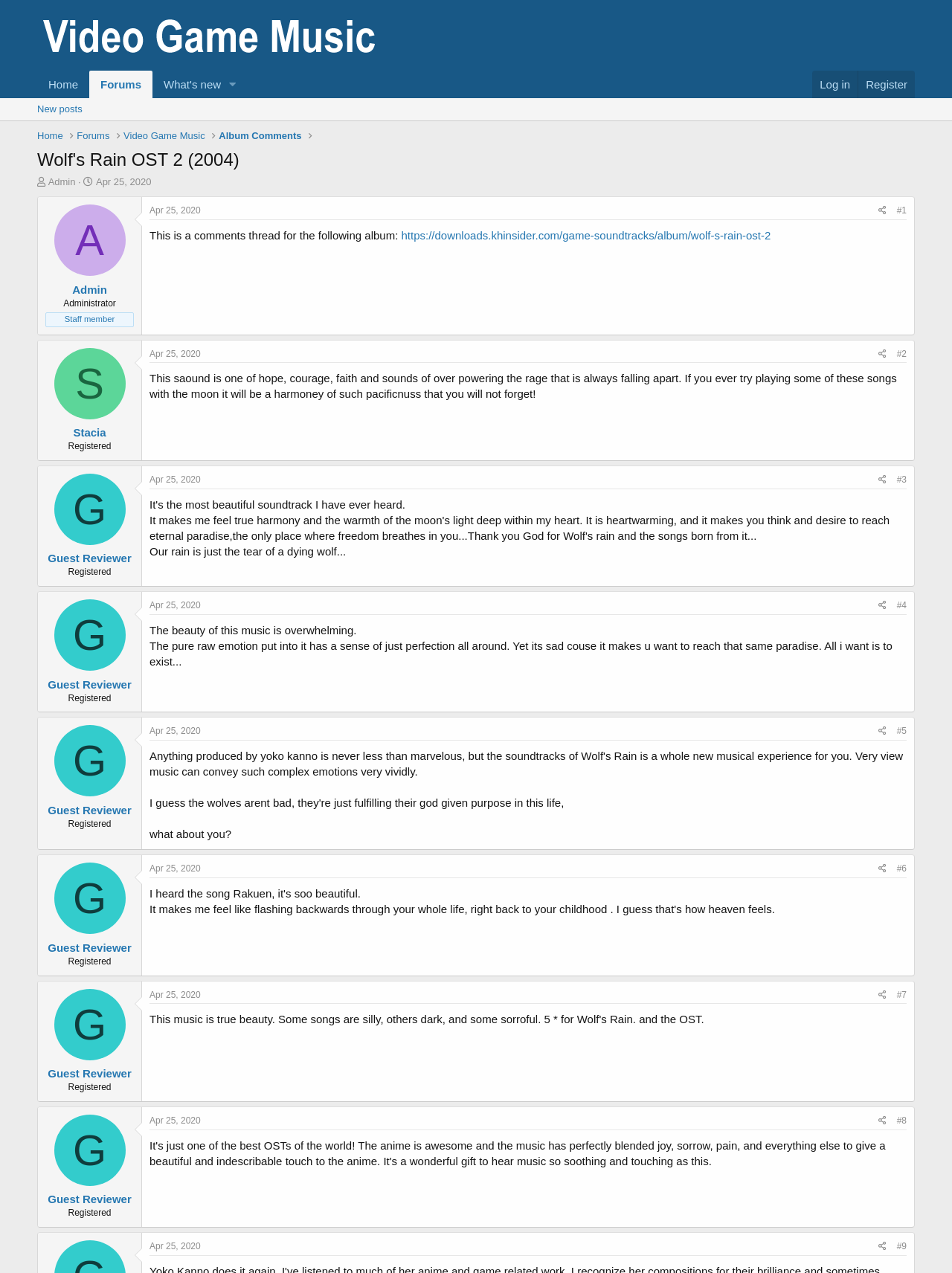What is the purpose of the thread?
Could you give a comprehensive explanation in response to this question?

I inferred the purpose of the thread by looking at the context of the comments and the album title at the top of the webpage. The comments are discussing the album, indicating that the purpose of the thread is to facilitate discussion about the album.